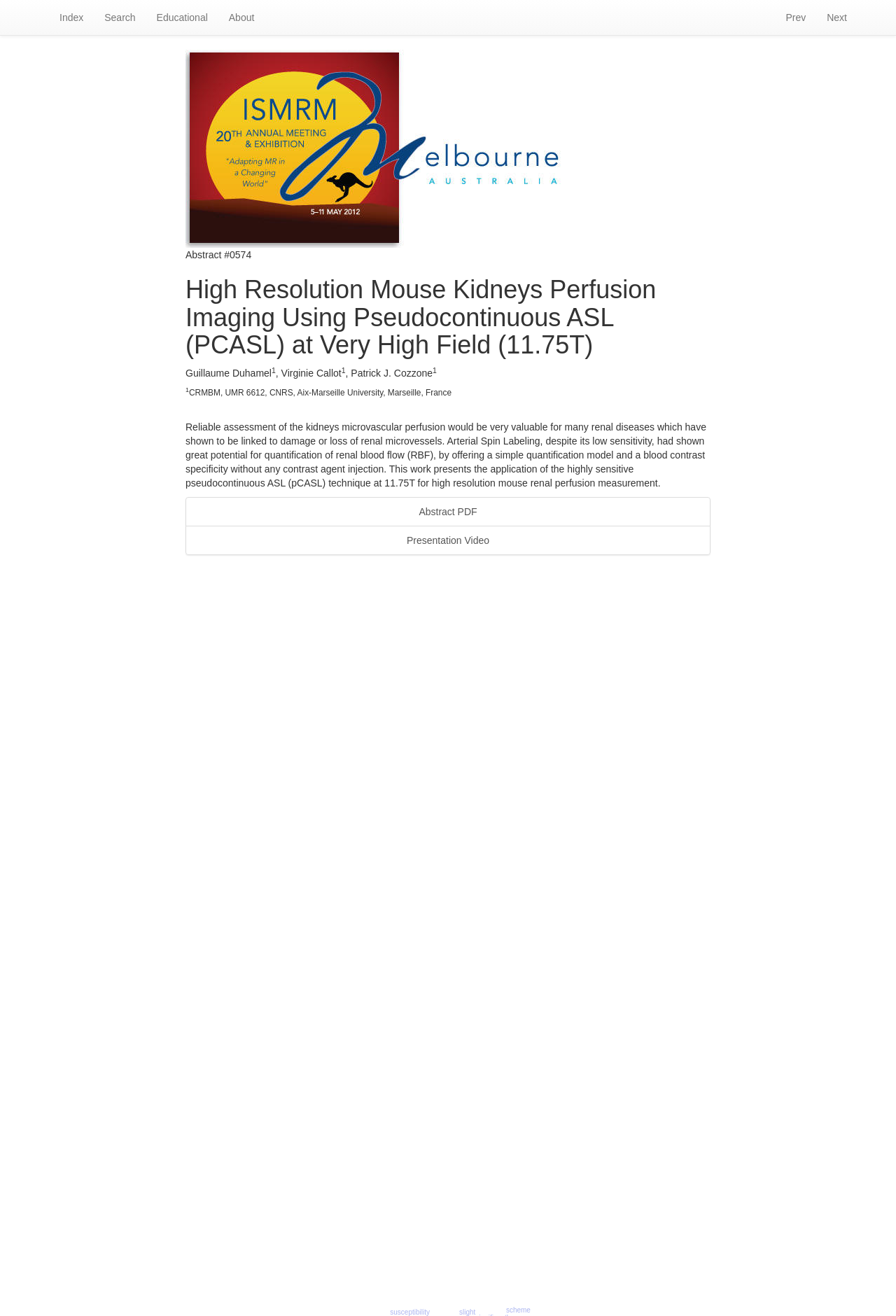What is the technique used for renal perfusion measurement?
Using the image as a reference, deliver a detailed and thorough answer to the question.

I read the webpage and found that the technique used for renal perfusion measurement is pseudocontinuous ASL (pCASL), which is mentioned in the text 'This work presents the application of the highly sensitive pseudocontinuous ASL (pCASL) technique at 11.75T for high resolution mouse renal perfusion measurement'.